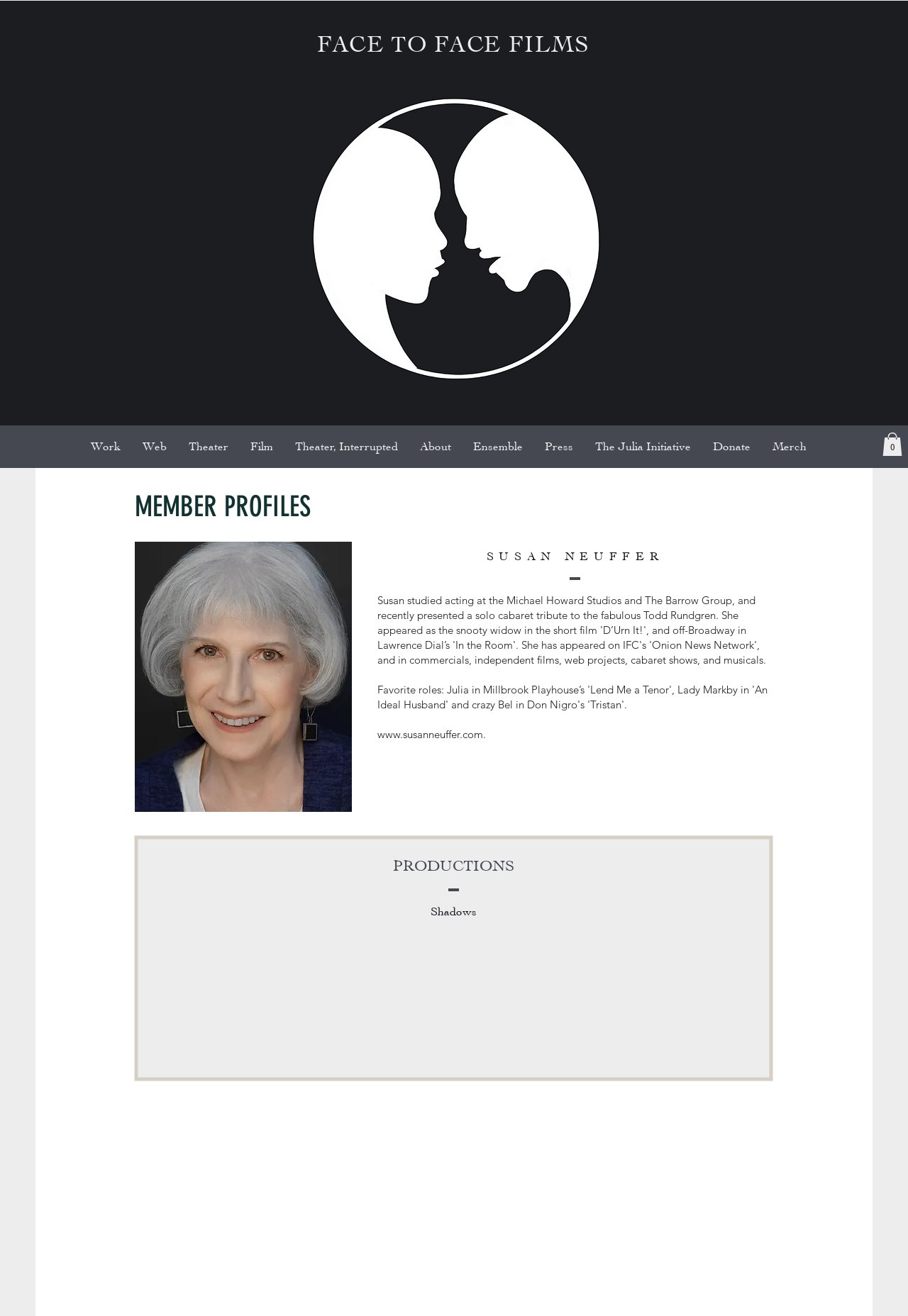Locate the bounding box coordinates of the element that should be clicked to execute the following instruction: "Check the cart".

[0.972, 0.329, 0.994, 0.347]